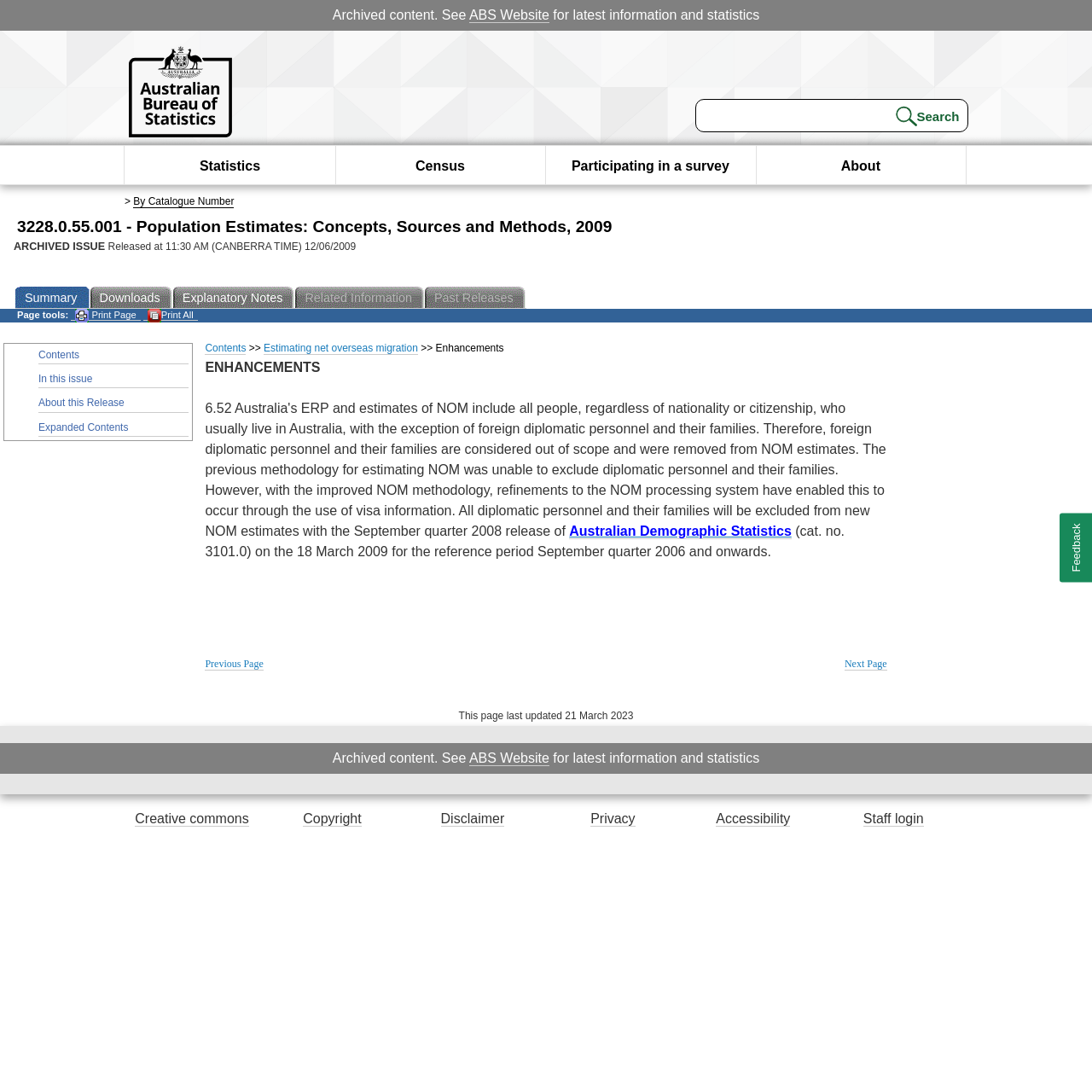Locate the bounding box coordinates of the area where you should click to accomplish the instruction: "View the Statistics page".

[0.183, 0.134, 0.238, 0.171]